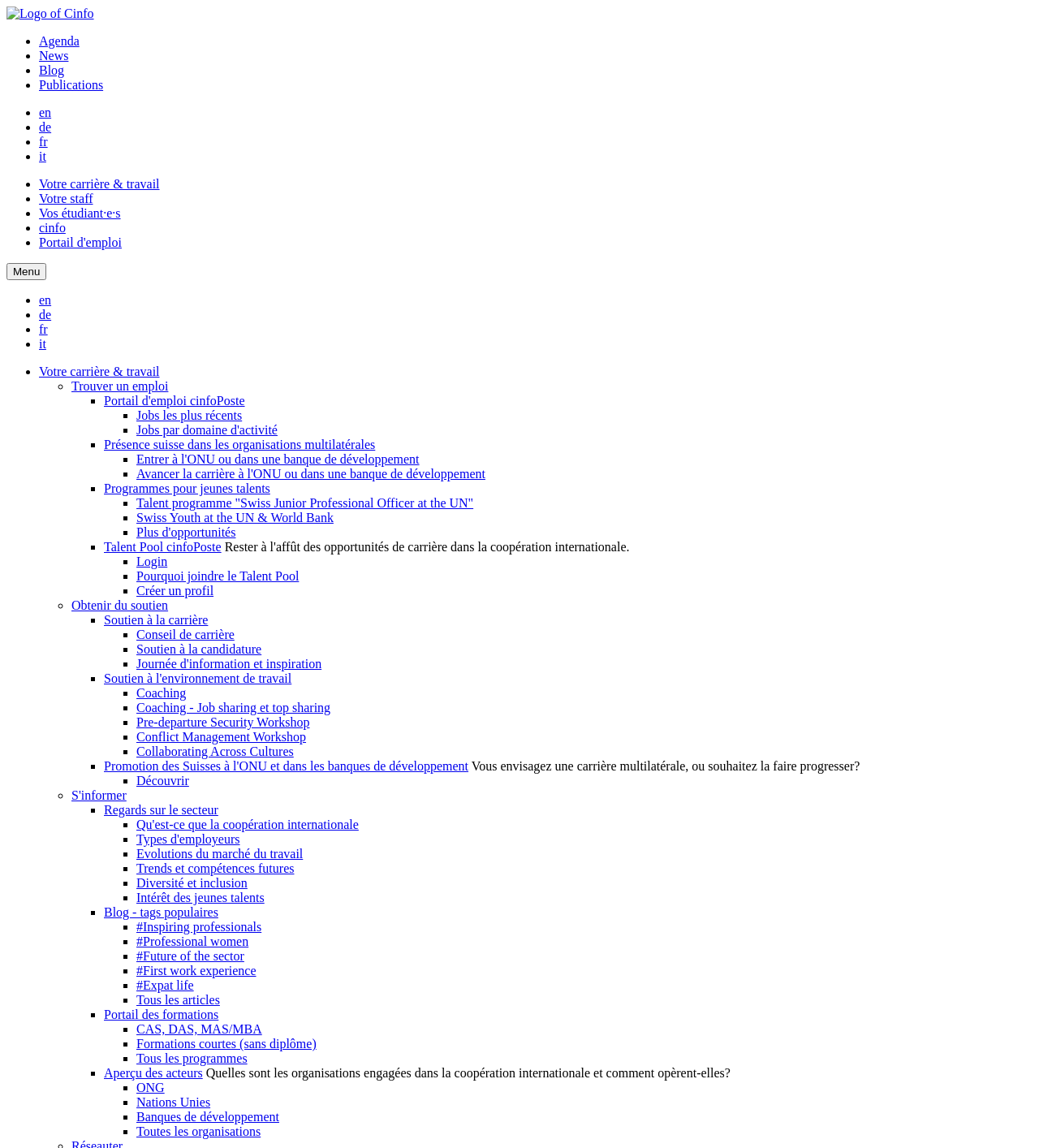Extract the bounding box coordinates for the HTML element that matches this description: "#Future of the sector". The coordinates should be four float numbers between 0 and 1, i.e., [left, top, right, bottom].

[0.131, 0.827, 0.235, 0.839]